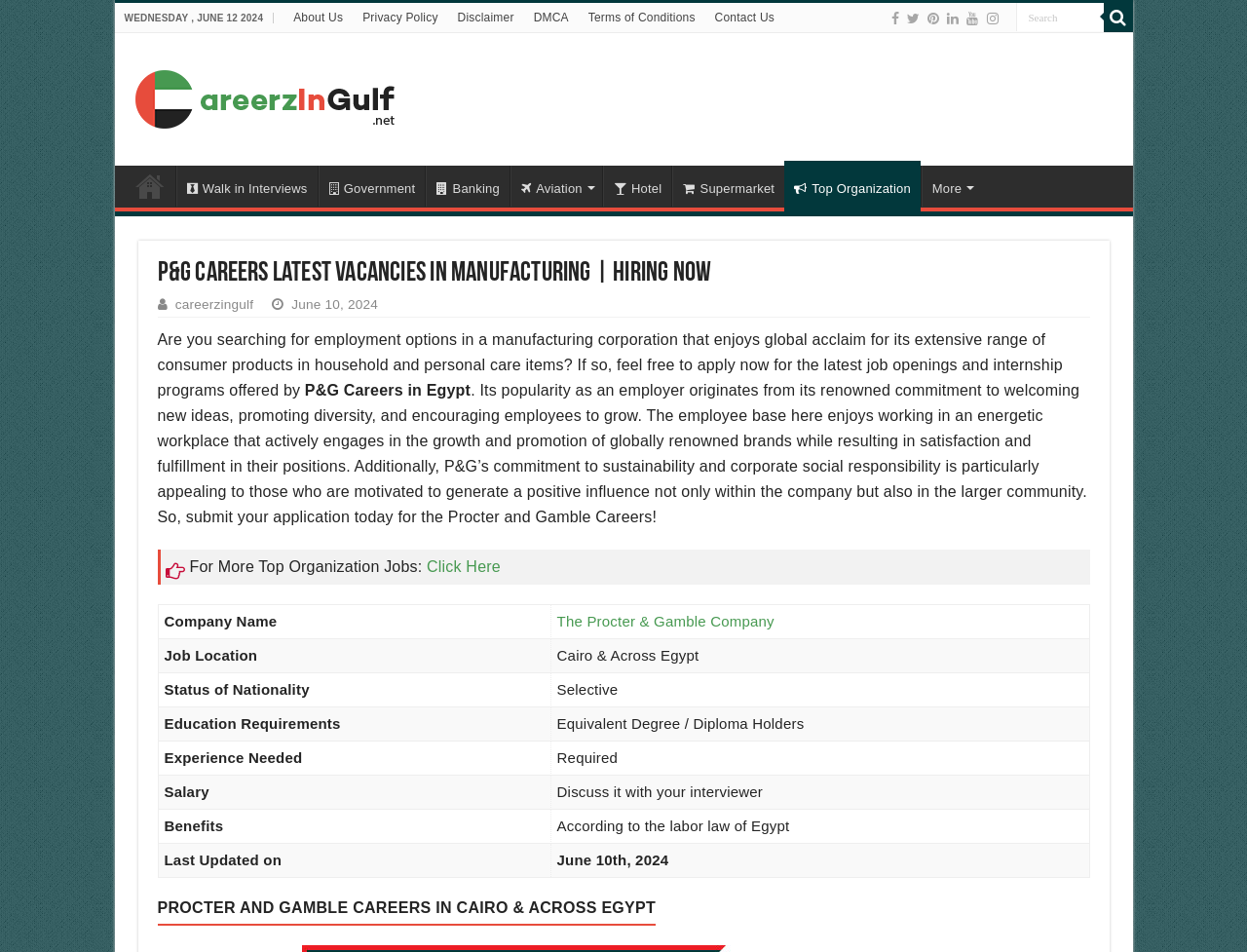Given the description: "About Us", determine the bounding box coordinates of the UI element. The coordinates should be formatted as four float numbers between 0 and 1, [left, top, right, bottom].

[0.227, 0.003, 0.283, 0.034]